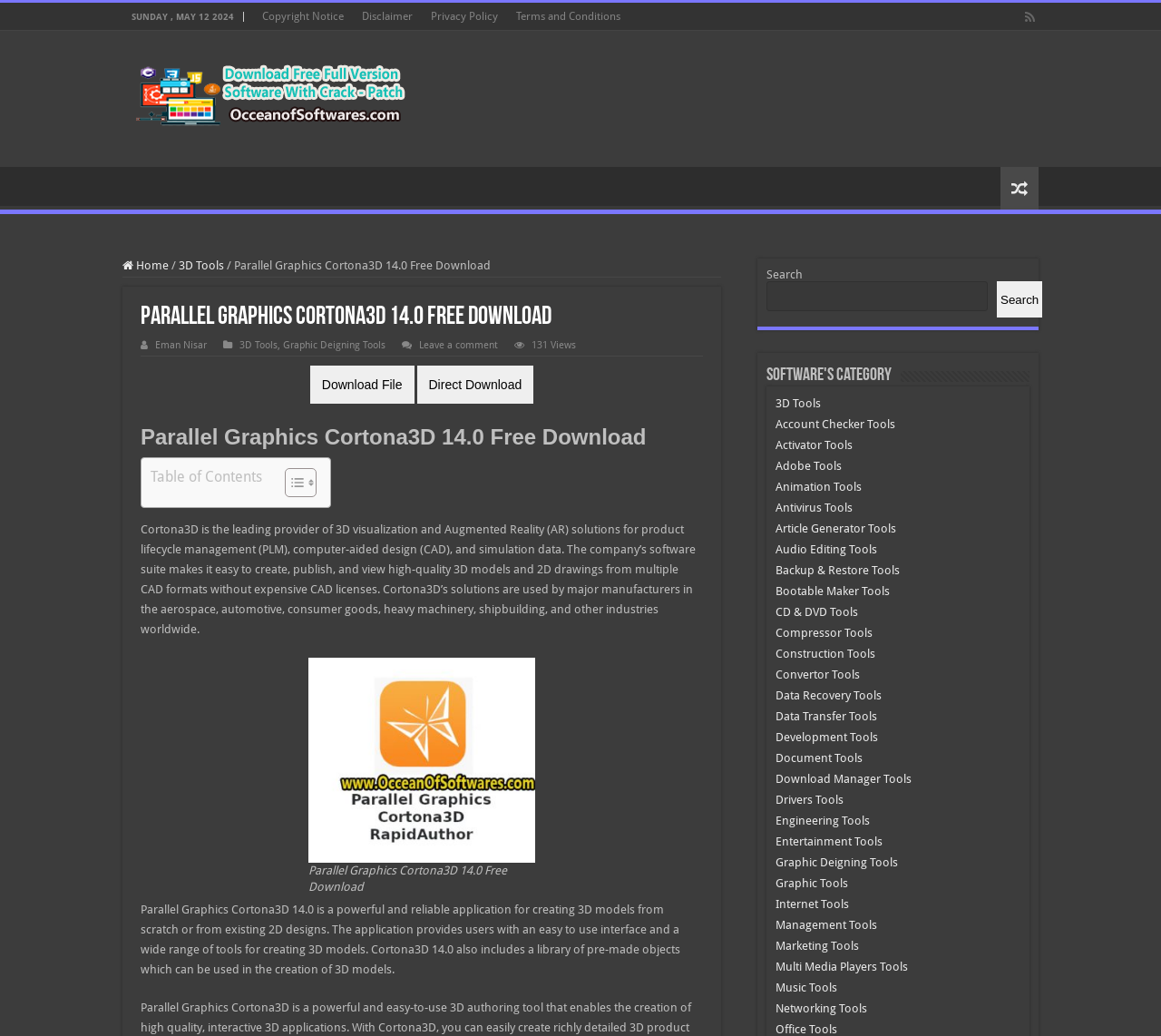Based on the element description Bootable Maker Tools, identify the bounding box coordinates for the UI element. The coordinates should be in the format (top-left x, top-left y, bottom-right x, bottom-right y) and within the 0 to 1 range.

[0.668, 0.564, 0.766, 0.577]